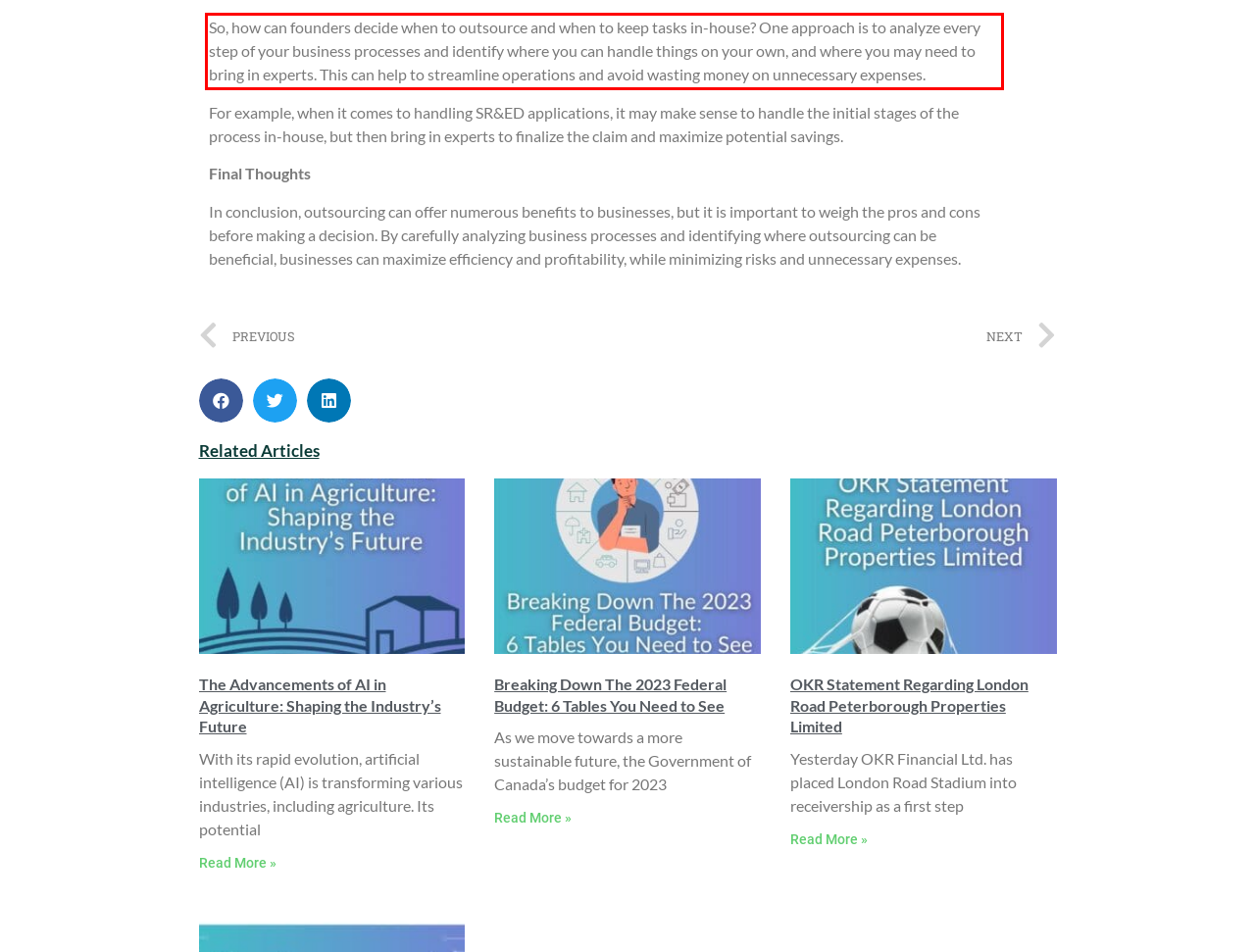There is a screenshot of a webpage with a red bounding box around a UI element. Please use OCR to extract the text within the red bounding box.

So, how can founders decide when to outsource and when to keep tasks in-house? One approach is to analyze every step of your business processes and identify where you can handle things on your own, and where you may need to bring in experts. This can help to streamline operations and avoid wasting money on unnecessary expenses.